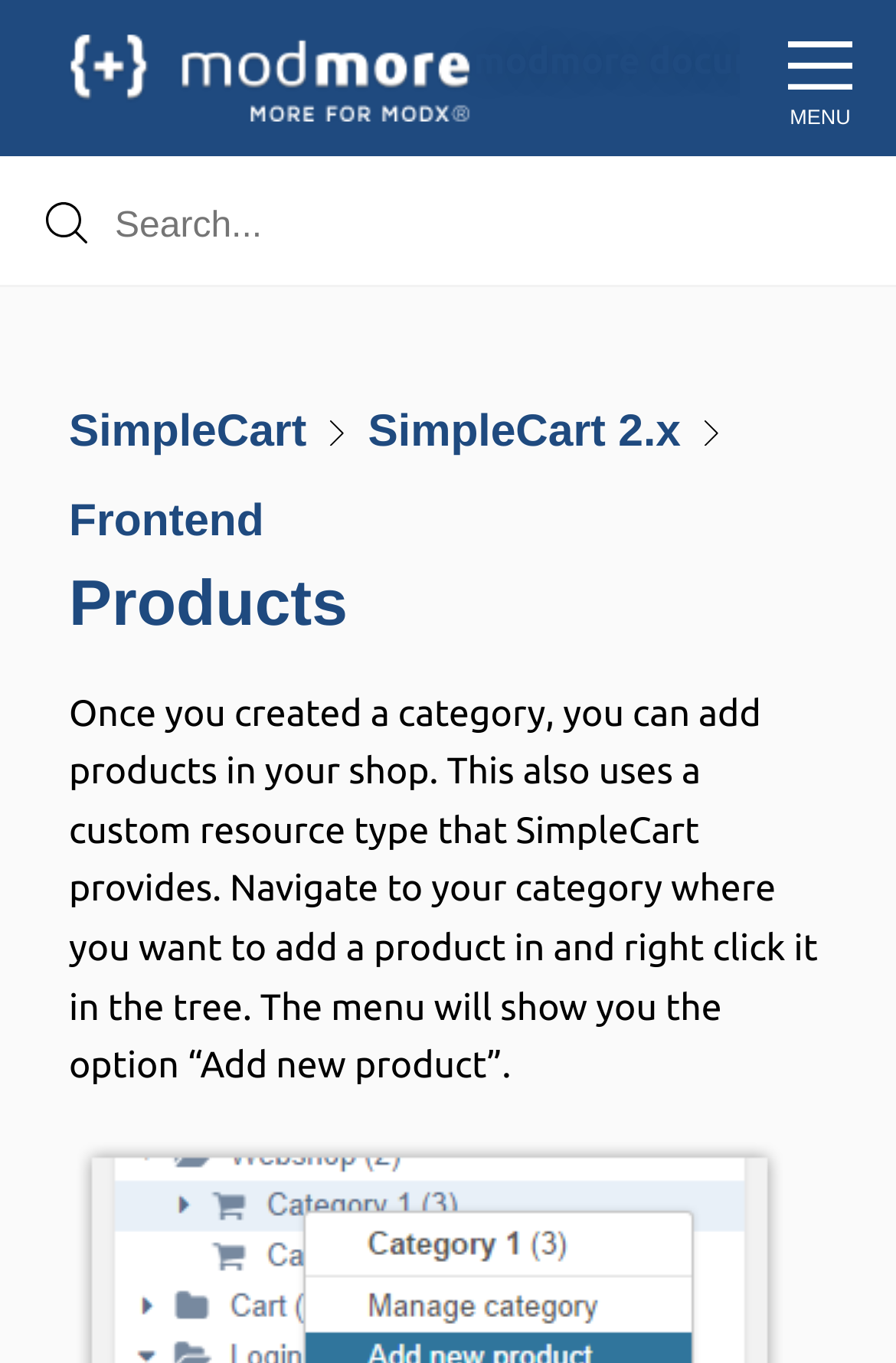What is the name of the product being described?
Give a one-word or short-phrase answer derived from the screenshot.

SimpleCart